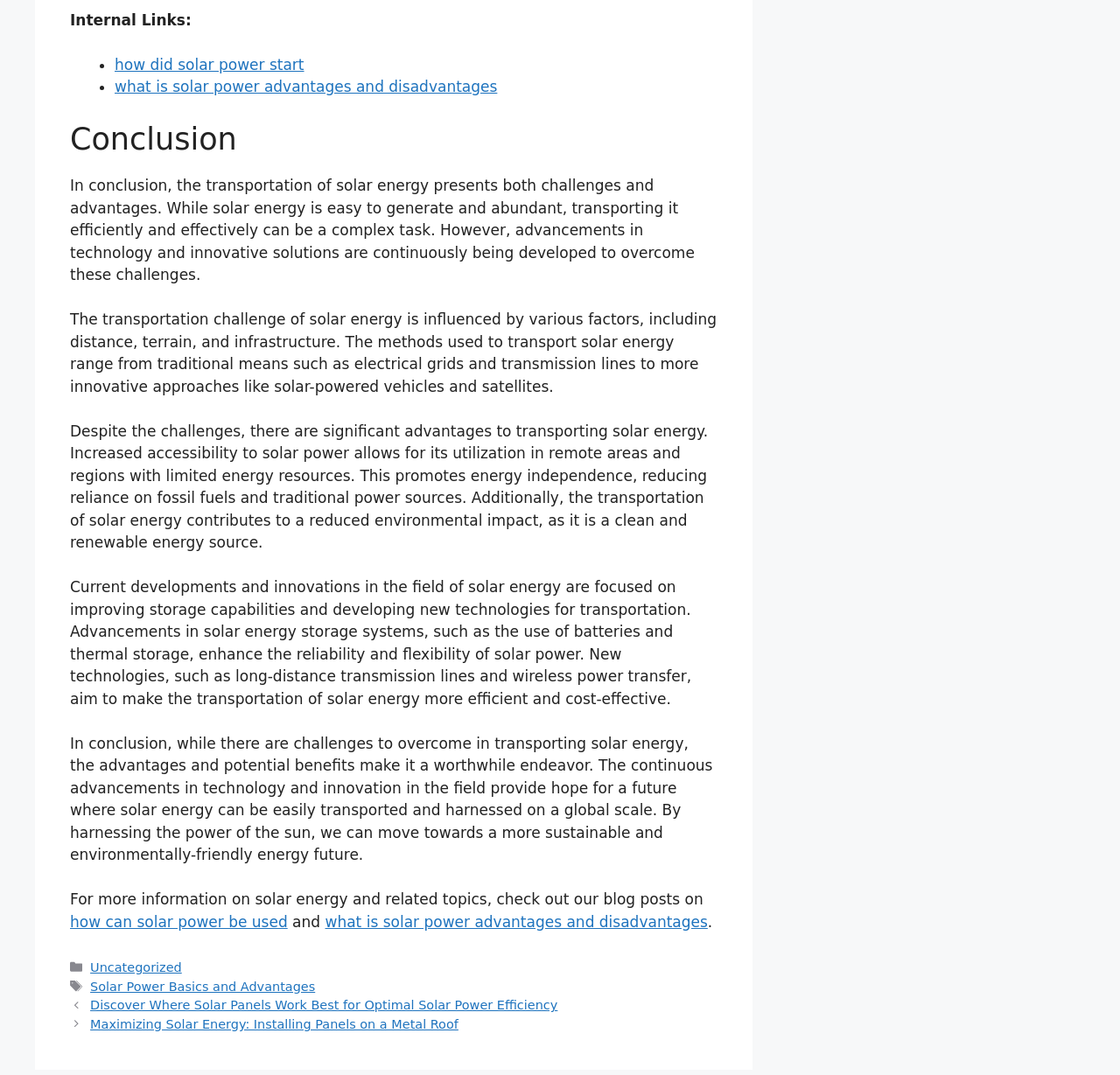Can you find the bounding box coordinates of the area I should click to execute the following instruction: "check out 'how can solar power be used'"?

[0.062, 0.849, 0.257, 0.865]